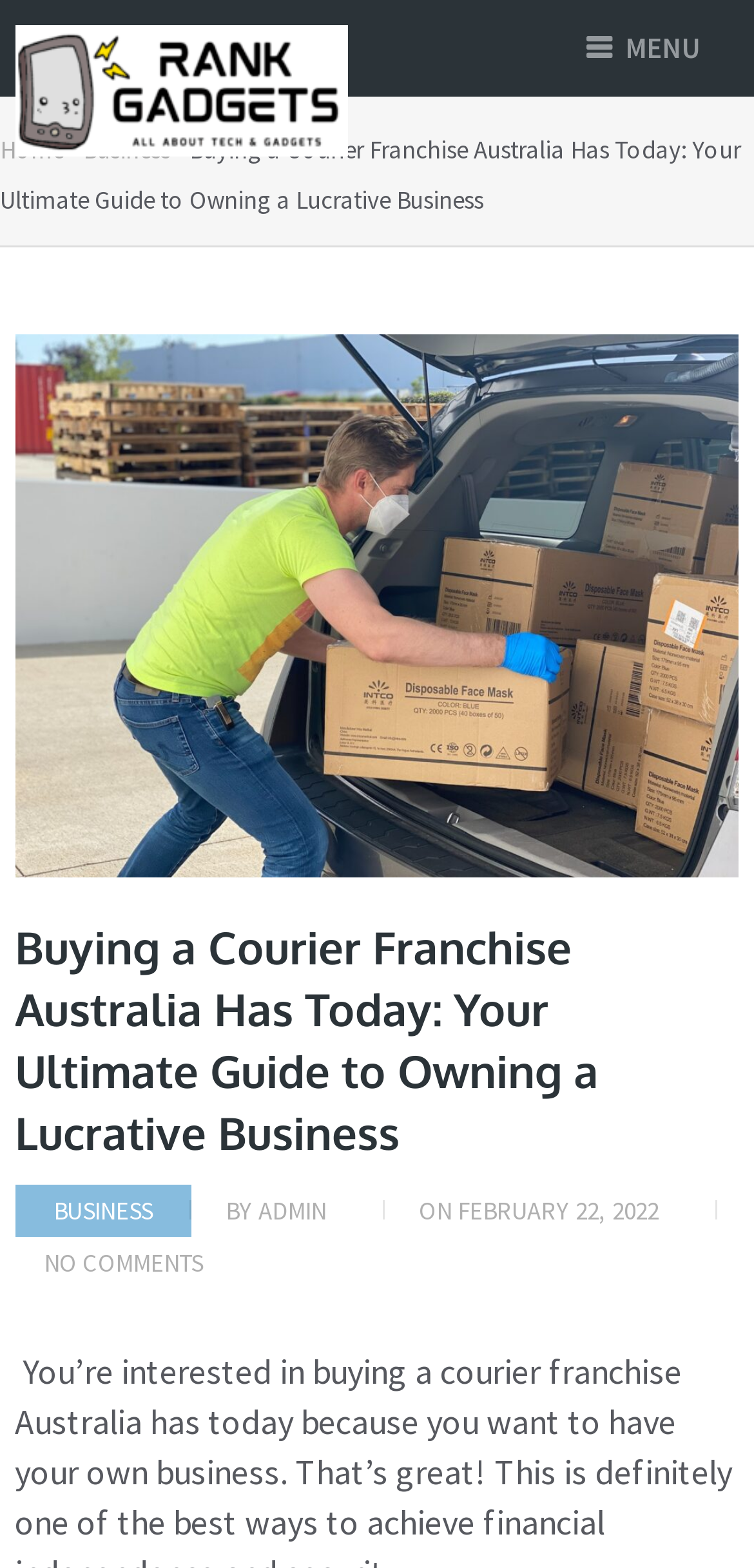Using the elements shown in the image, answer the question comprehensively: What is the category of the article?

The category of the article can be found in the breadcrumbs navigation section, where it says 'Home > Business > ...', indicating that the article belongs to the 'Business' category.